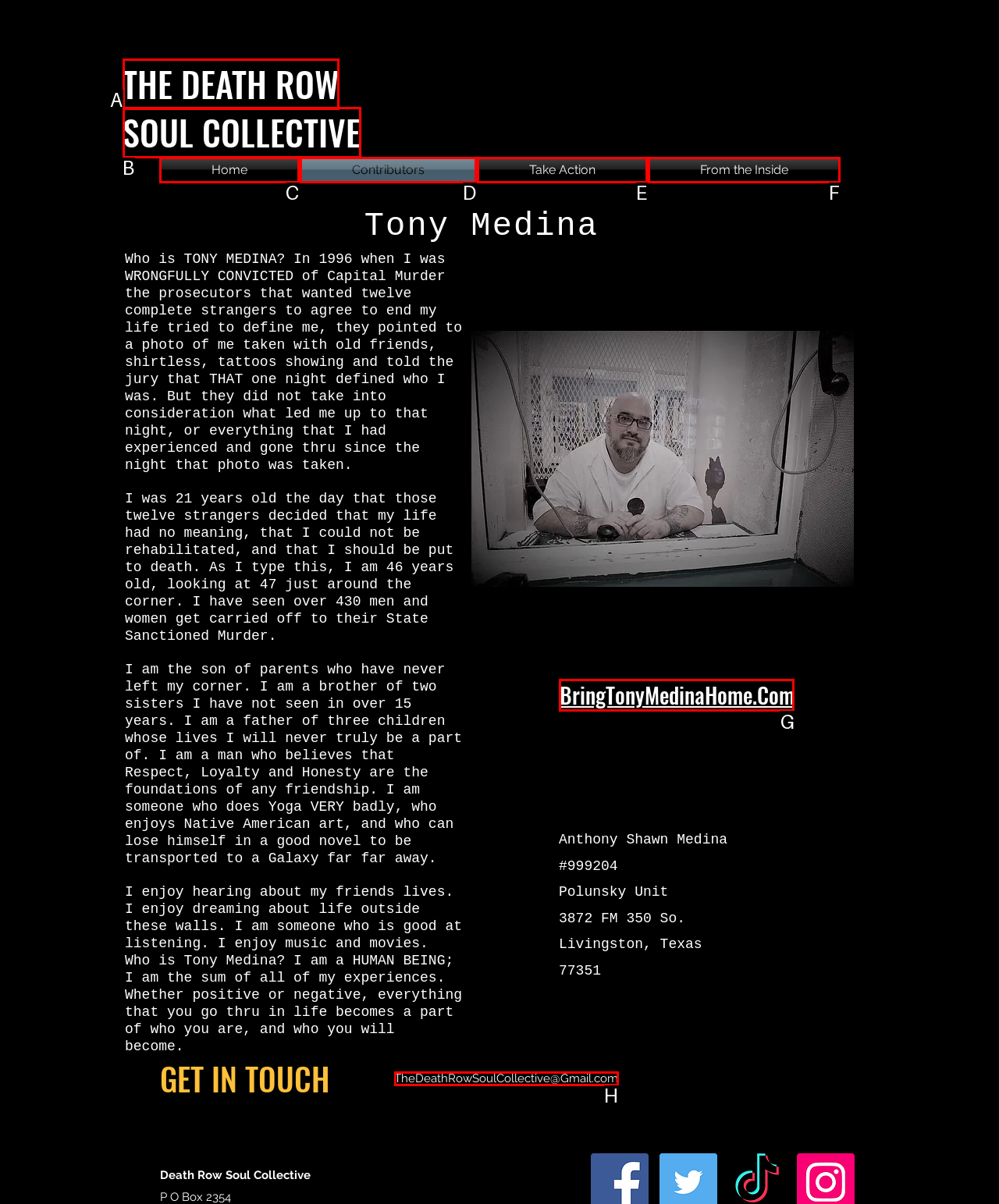Show which HTML element I need to click to perform this task: Go to BringTonyMedinaHome.Com Answer with the letter of the correct choice.

G